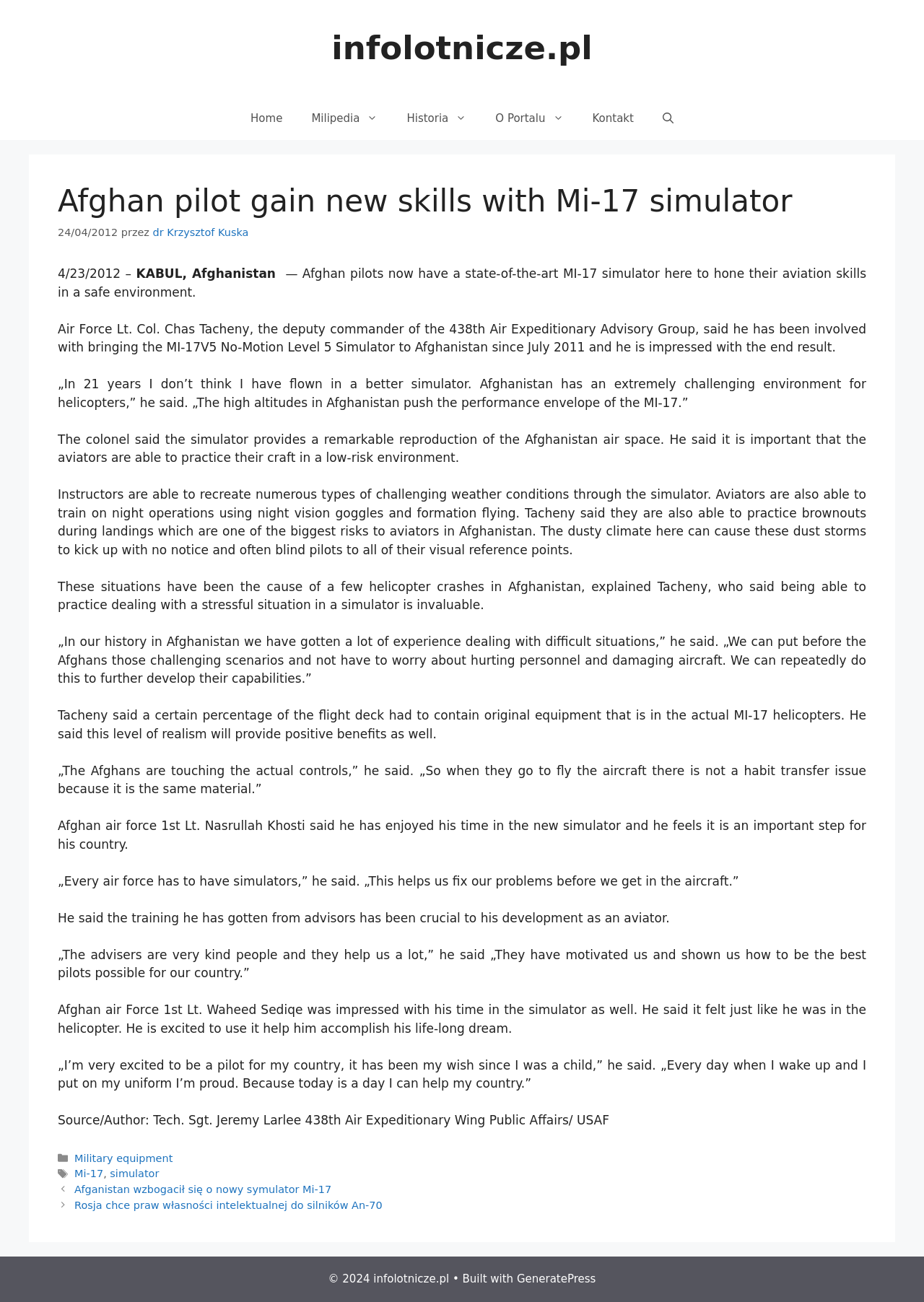Please identify the bounding box coordinates of the element's region that needs to be clicked to fulfill the following instruction: "Visit the 'Milipedia' page". The bounding box coordinates should consist of four float numbers between 0 and 1, i.e., [left, top, right, bottom].

[0.321, 0.074, 0.425, 0.108]